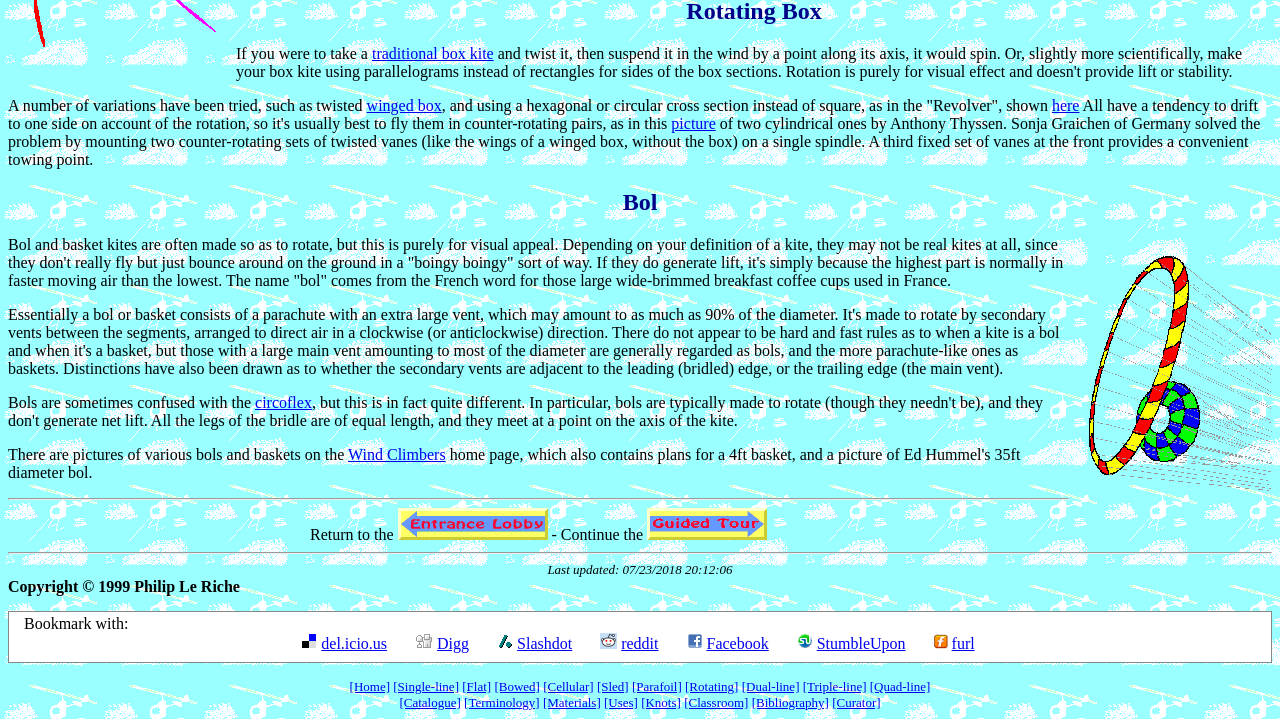Identify the bounding box coordinates of the element to click to follow this instruction: 'Check 'How long does a claim last per claim?''. Ensure the coordinates are four float values between 0 and 1, provided as [left, top, right, bottom].

None